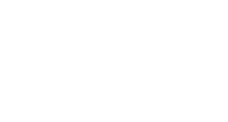Explain in detail what you see in the image.

The image features a logo or emblem associated with the Hill Country Photography Club, a community focused on enhancing the creative and technical skills of photographers in the Texas Hill Country. This club likely serves as a hub for local photographers to share their work, participate in events, and engage in educational opportunities. The logo symbolizes the club's commitment to photography and community collaboration, reflecting its mission to support and elevate the talents of its members.